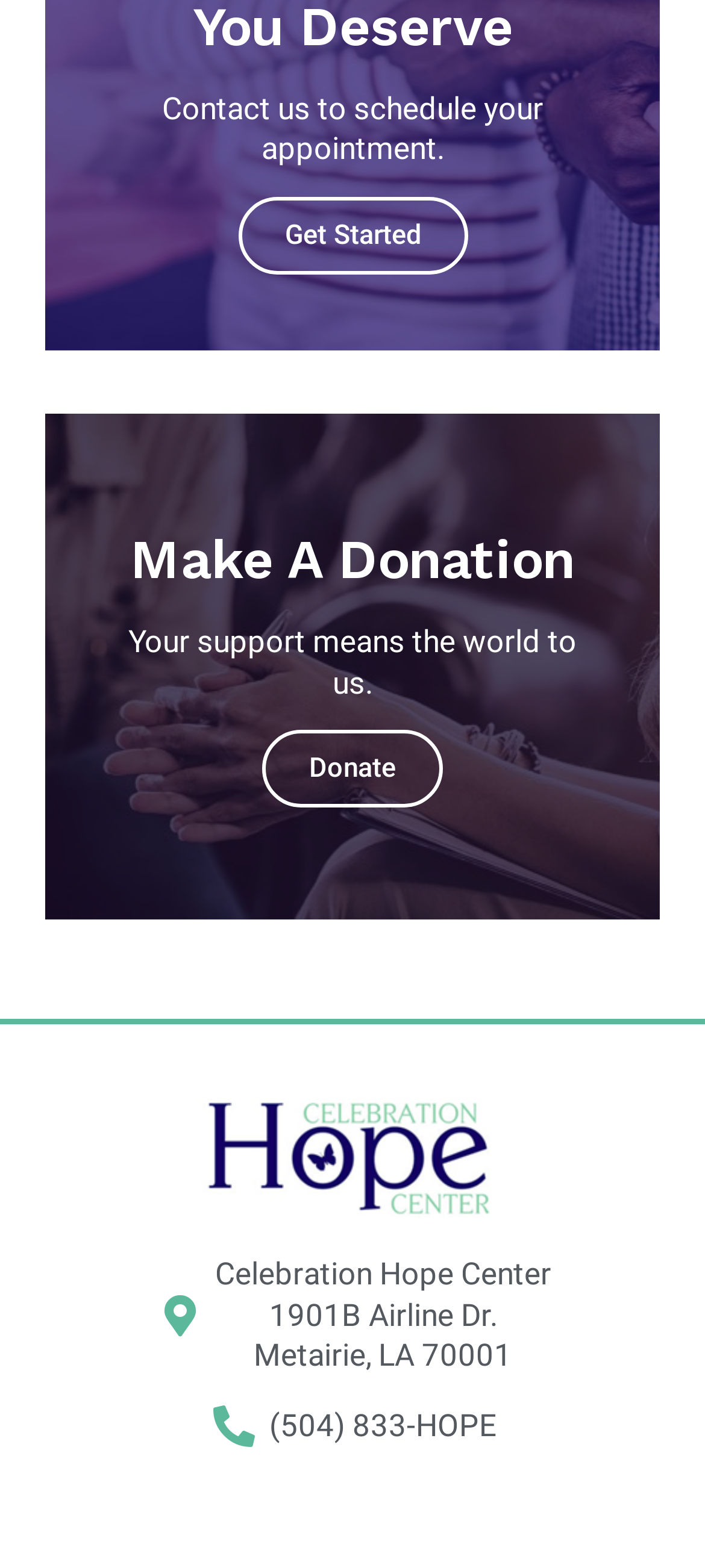What is the phone number to contact?
Offer a detailed and exhaustive answer to the question.

I found the phone number by looking at the link element at the bottom of the page, which contains the text '(504) 833-HOPE'.